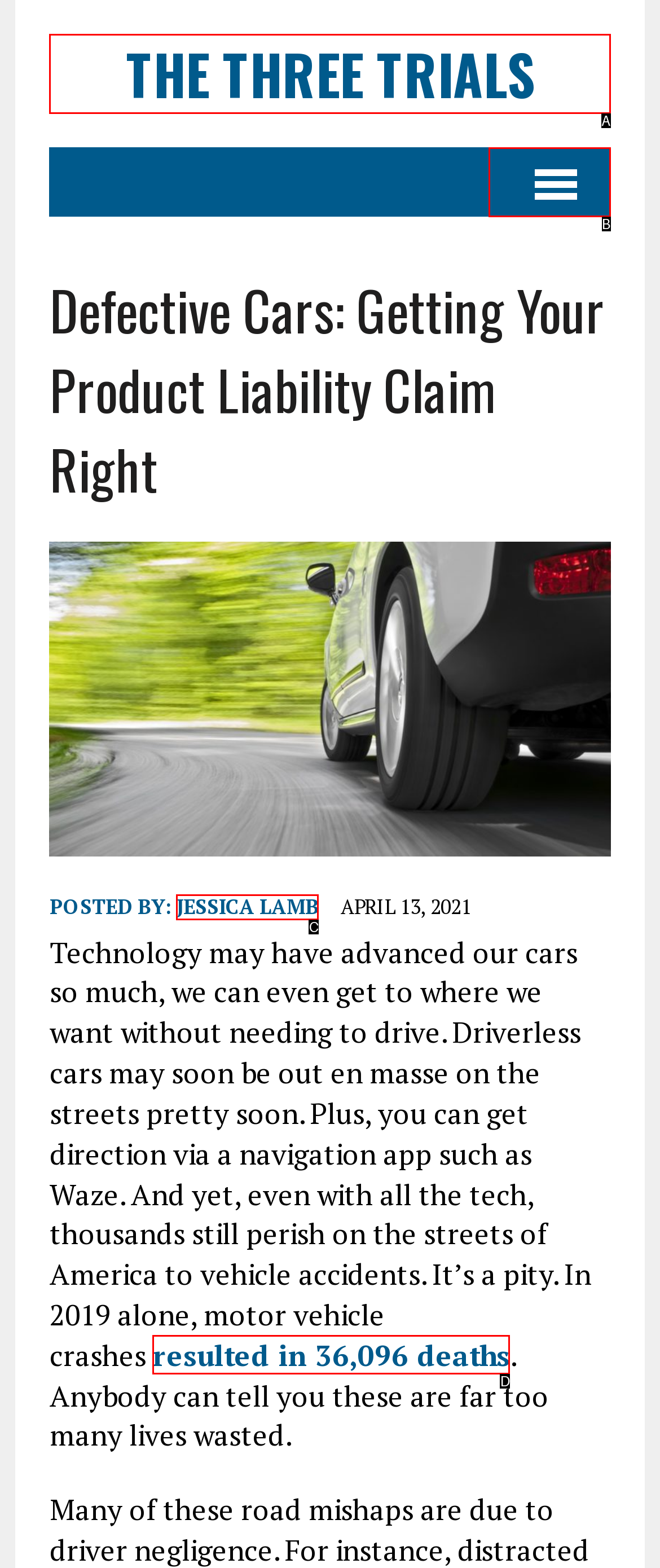From the given choices, indicate the option that best matches: resulted in 36,096 deaths
State the letter of the chosen option directly.

D